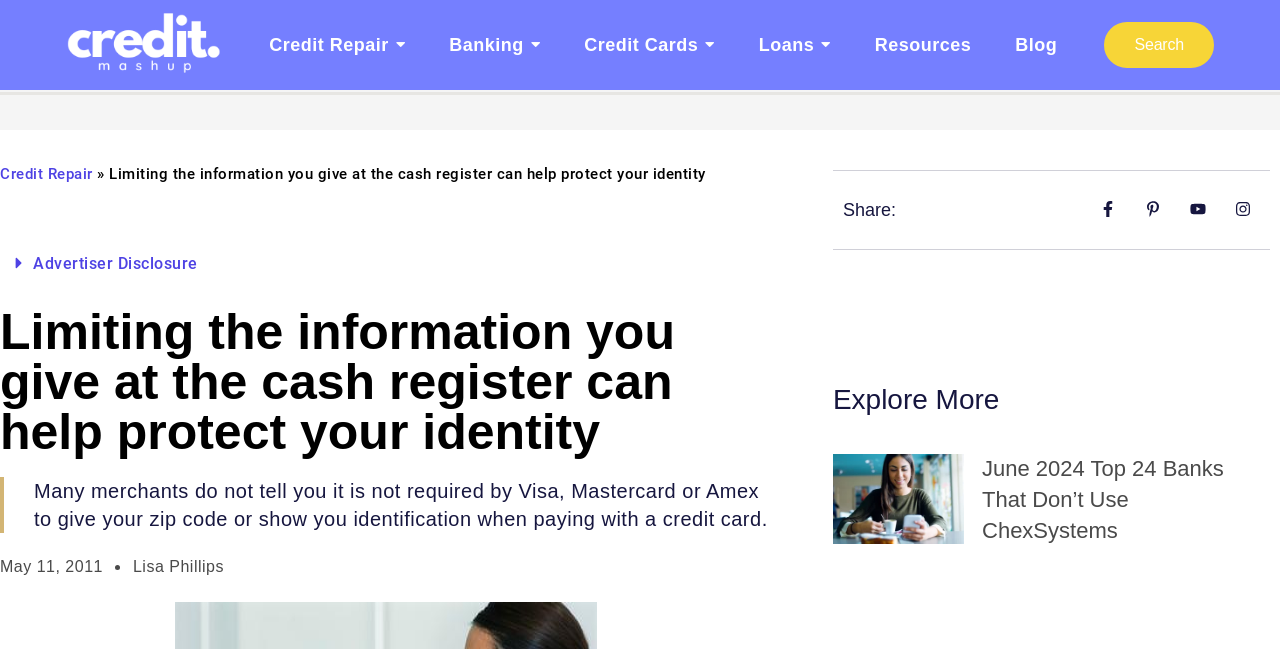Determine the bounding box coordinates of the clickable region to carry out the instruction: "Click on Credit Repair".

[0.198, 0.035, 0.329, 0.103]